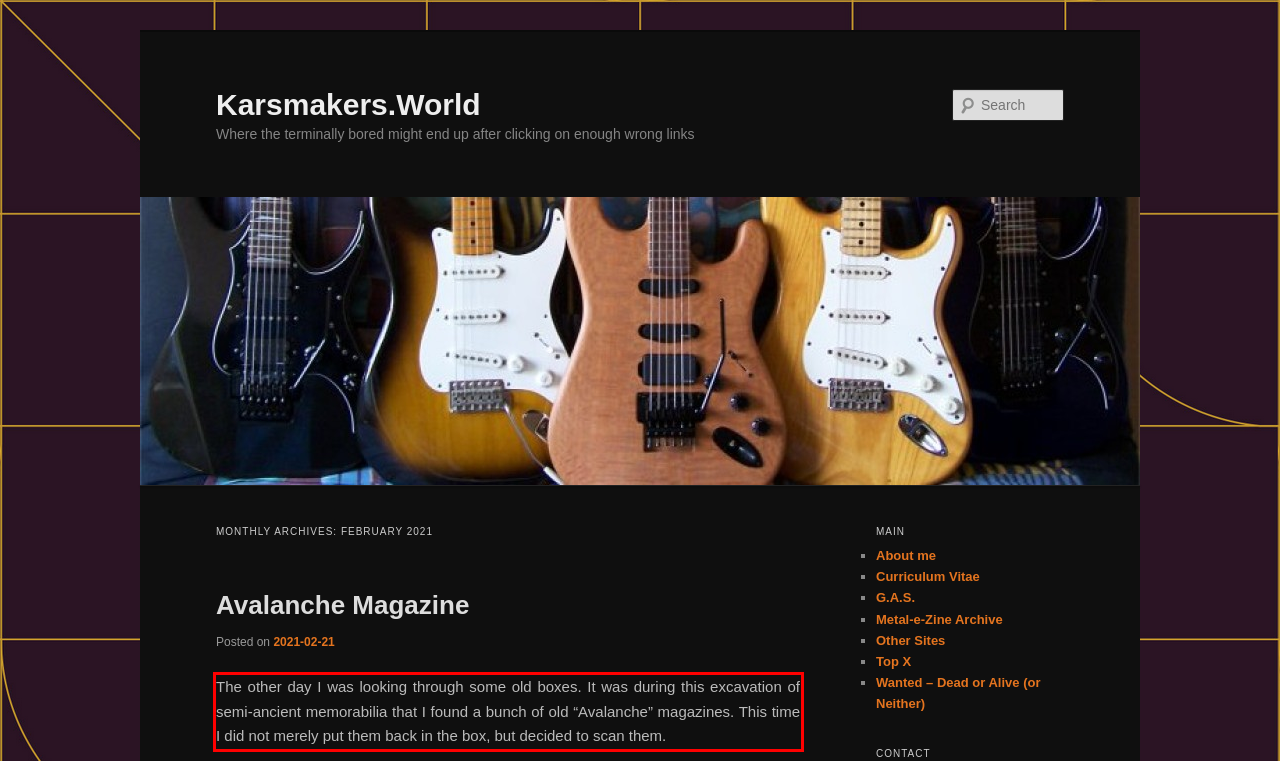You are given a screenshot with a red rectangle. Identify and extract the text within this red bounding box using OCR.

The other day I was looking through some old boxes. It was during this excavation of semi-ancient memorabilia that I found a bunch of old “Avalanche” magazines. This time I did not merely put them back in the box, but decided to scan them.